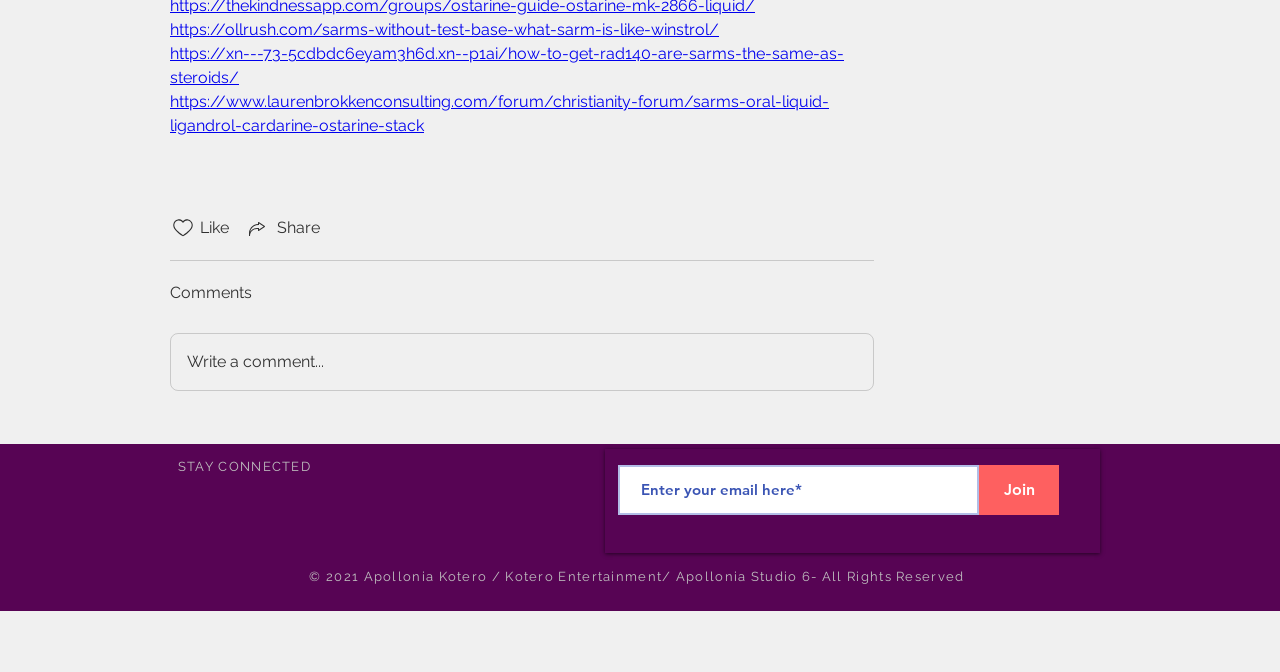Using the provided description 0, find the bounding box coordinates for the UI element. Provide the coordinates in (top-left x, top-left y, bottom-right x, bottom-right y) format, ensuring all values are between 0 and 1.

None